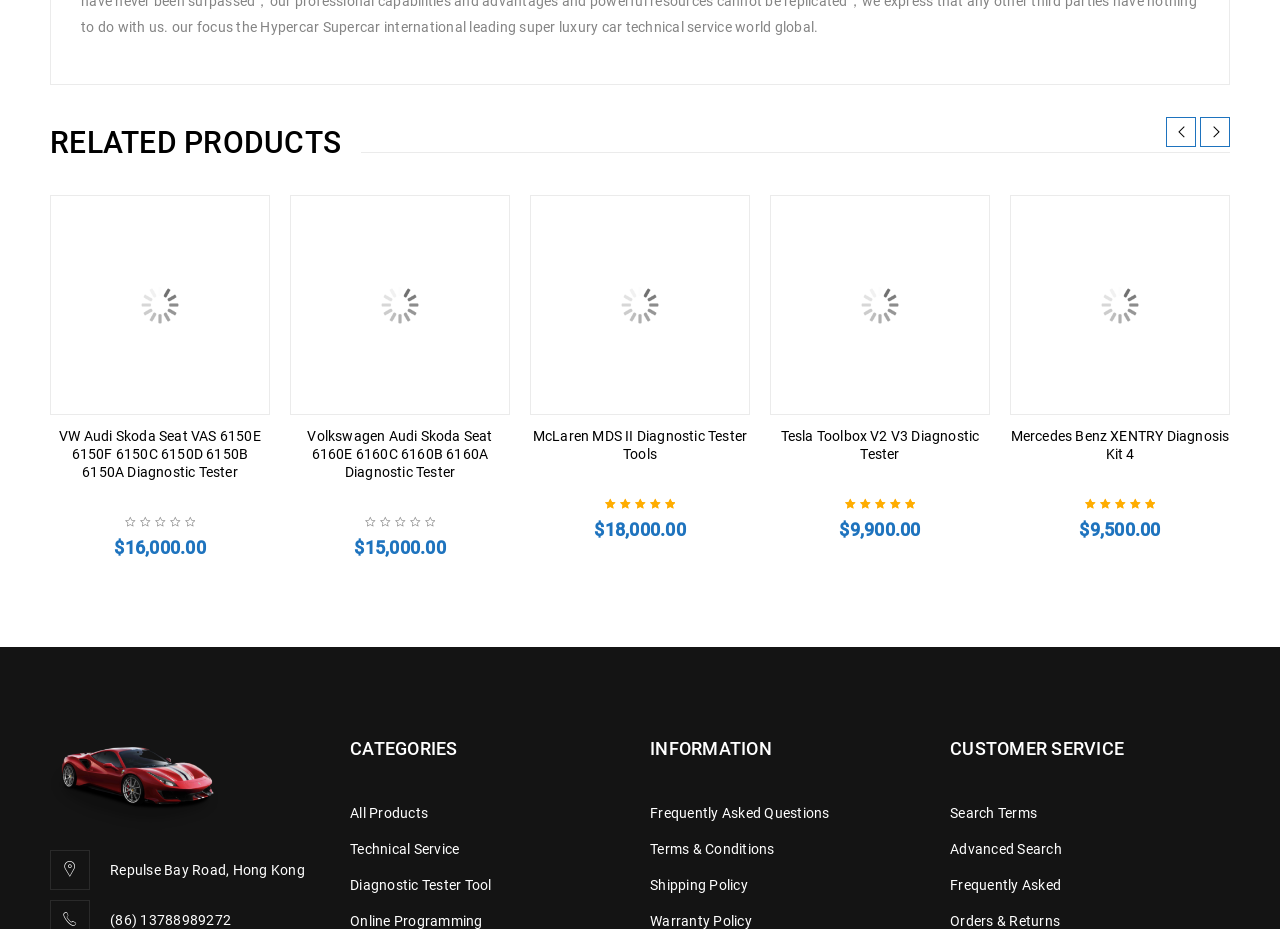What is the phone number of the company?
Look at the image and answer the question with a single word or phrase.

(86) 13788989272